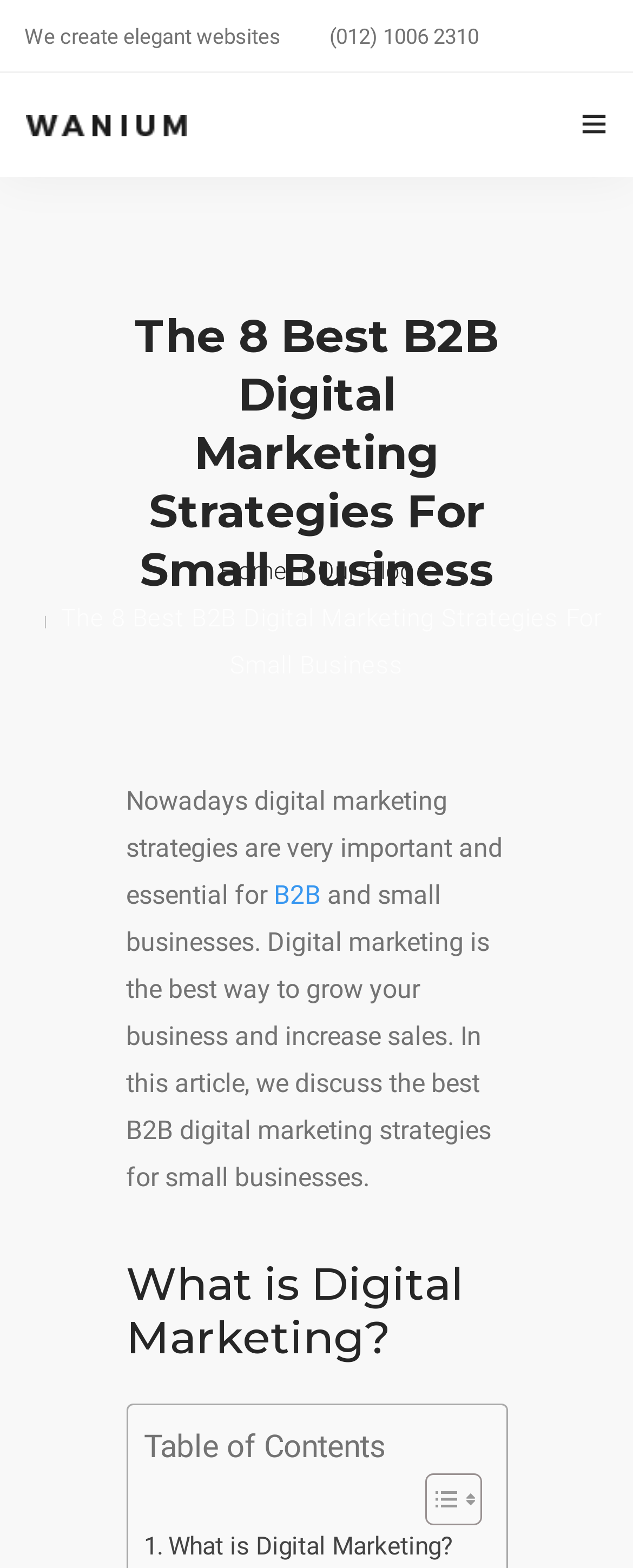What is the title of the first section in the article?
Please give a well-detailed answer to the question.

The title of the first section in the article is 'What is Digital Marketing?', which is a heading that appears after the introductory paragraph of the article.